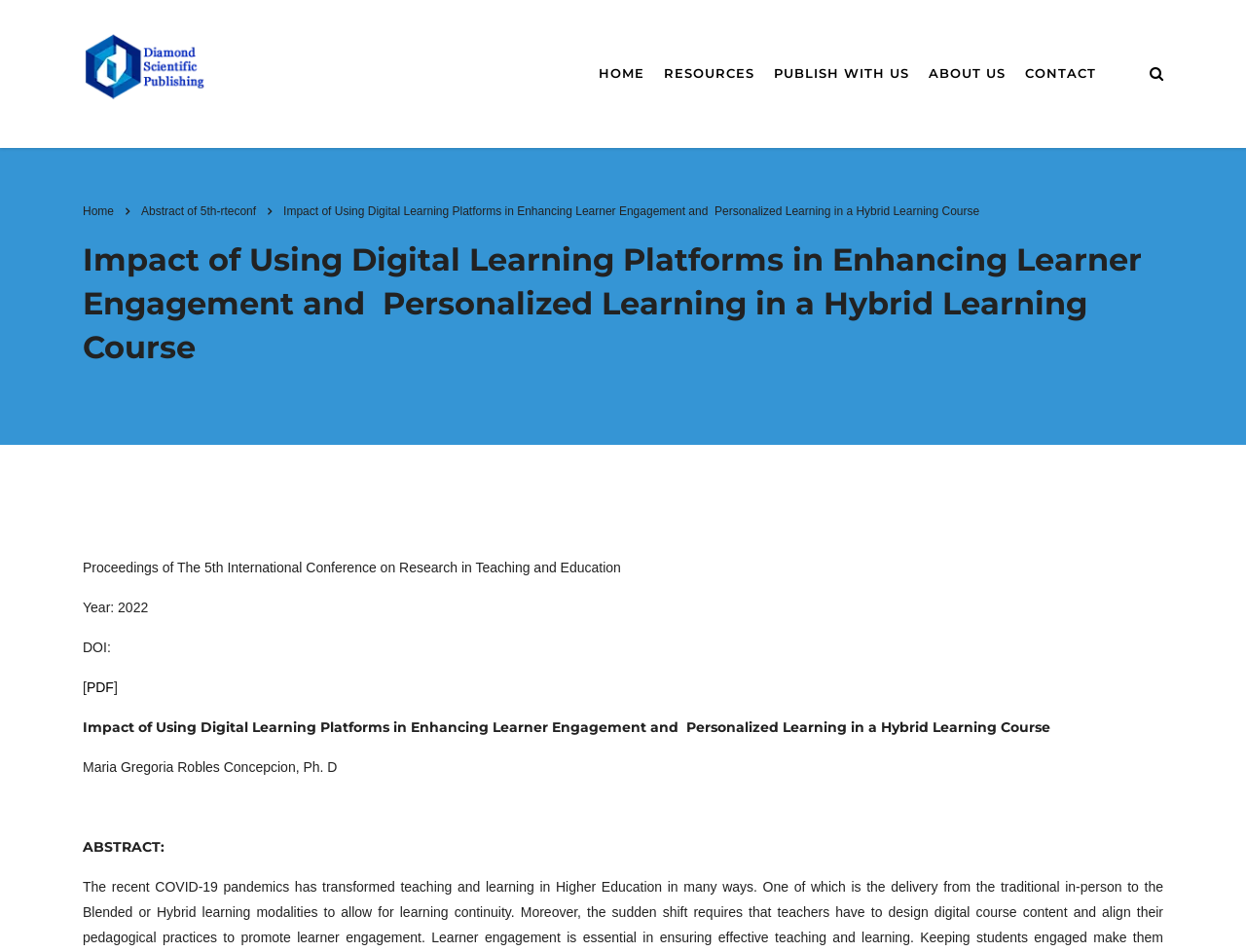Give the bounding box coordinates for the element described by: "title="dpublication"".

[0.066, 0.061, 0.167, 0.077]